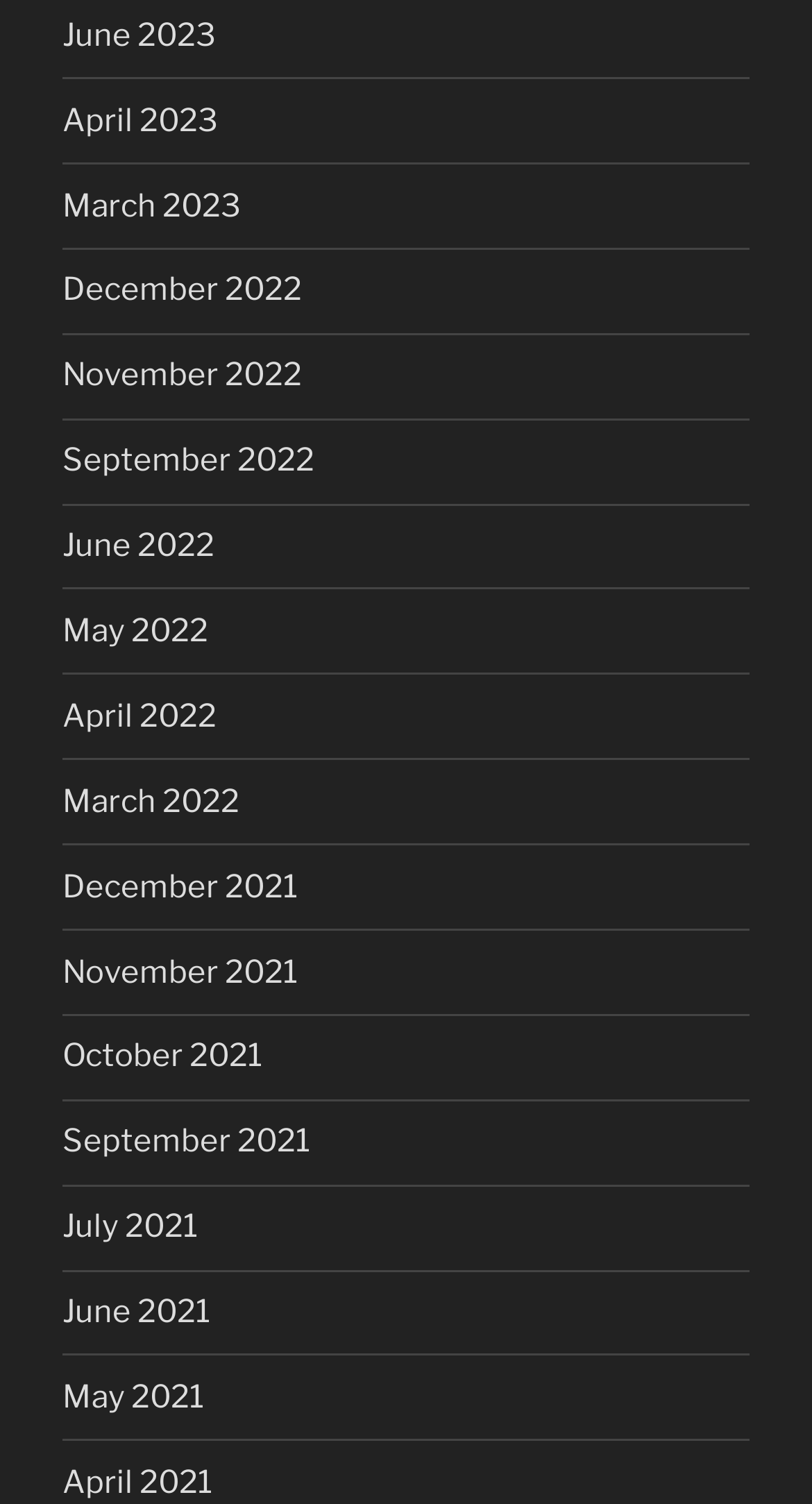Please locate the bounding box coordinates of the element's region that needs to be clicked to follow the instruction: "Check Frequently Asked Questions". The bounding box coordinates should be provided as four float numbers between 0 and 1, i.e., [left, top, right, bottom].

None